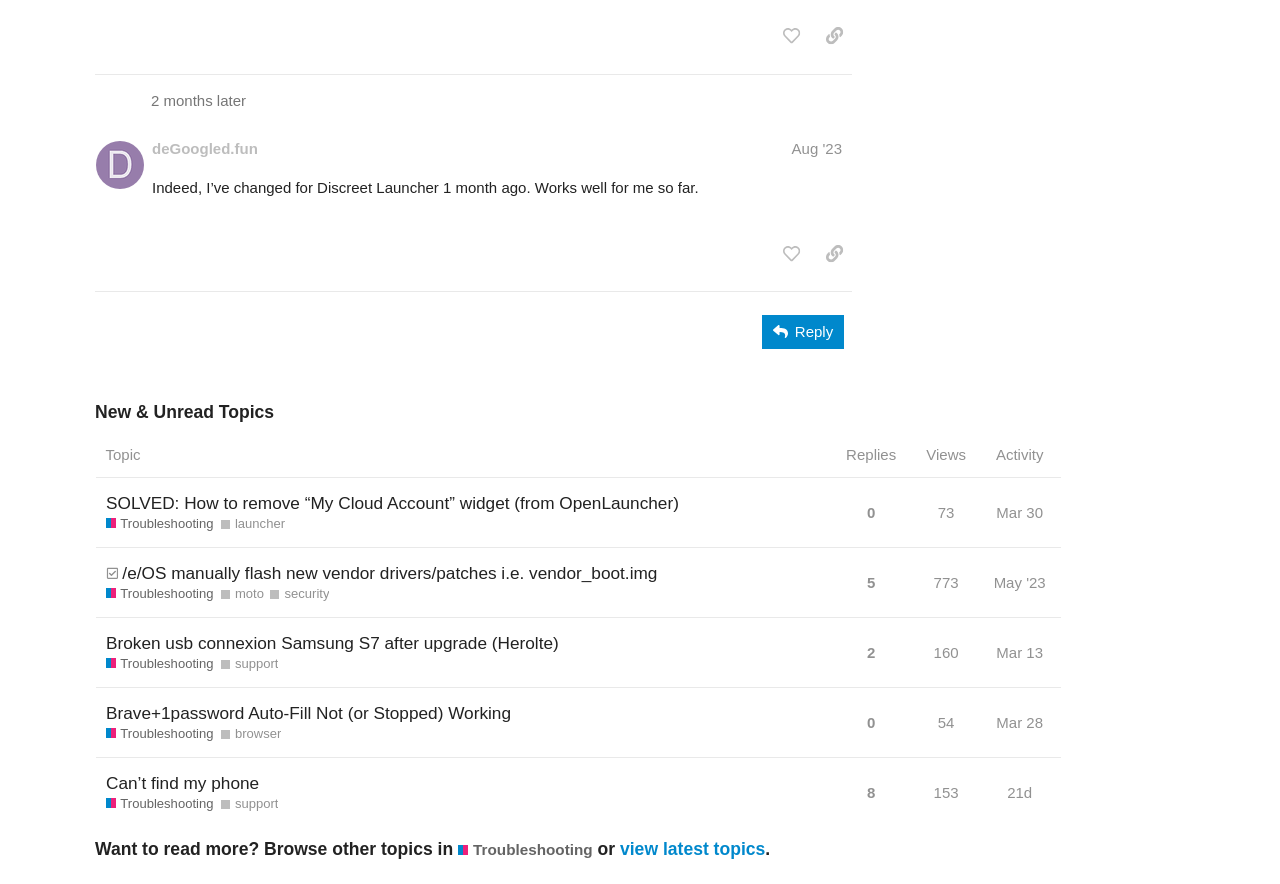Please answer the following question using a single word or phrase: 
What is the view count of the topic '/e/OS manually flash new vendor drivers/patches i.e. vendor_boot.img'?

773